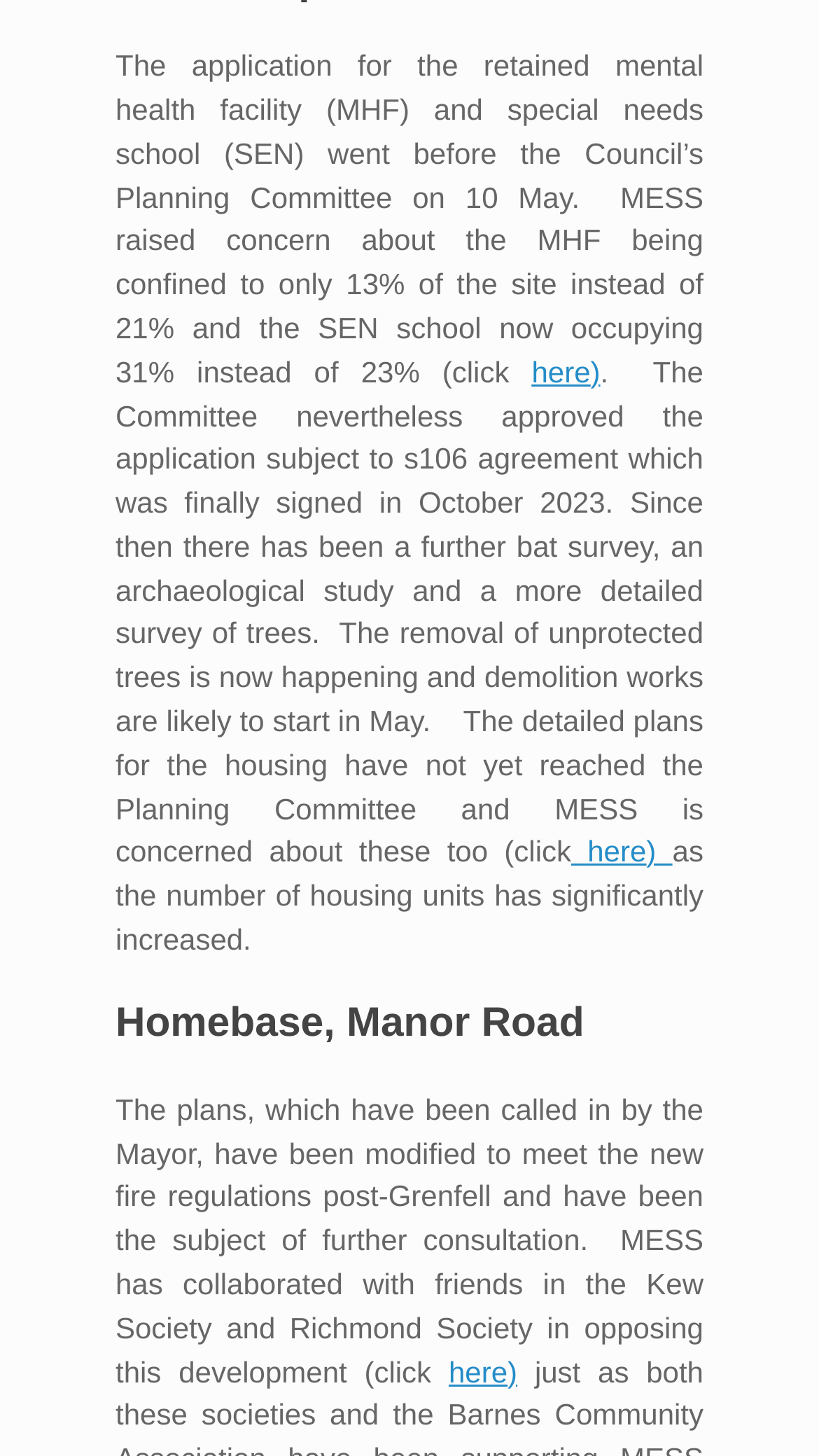What triggered the modification of the plans?
Based on the screenshot, provide a one-word or short-phrase response.

New fire regulations post-Grenfell